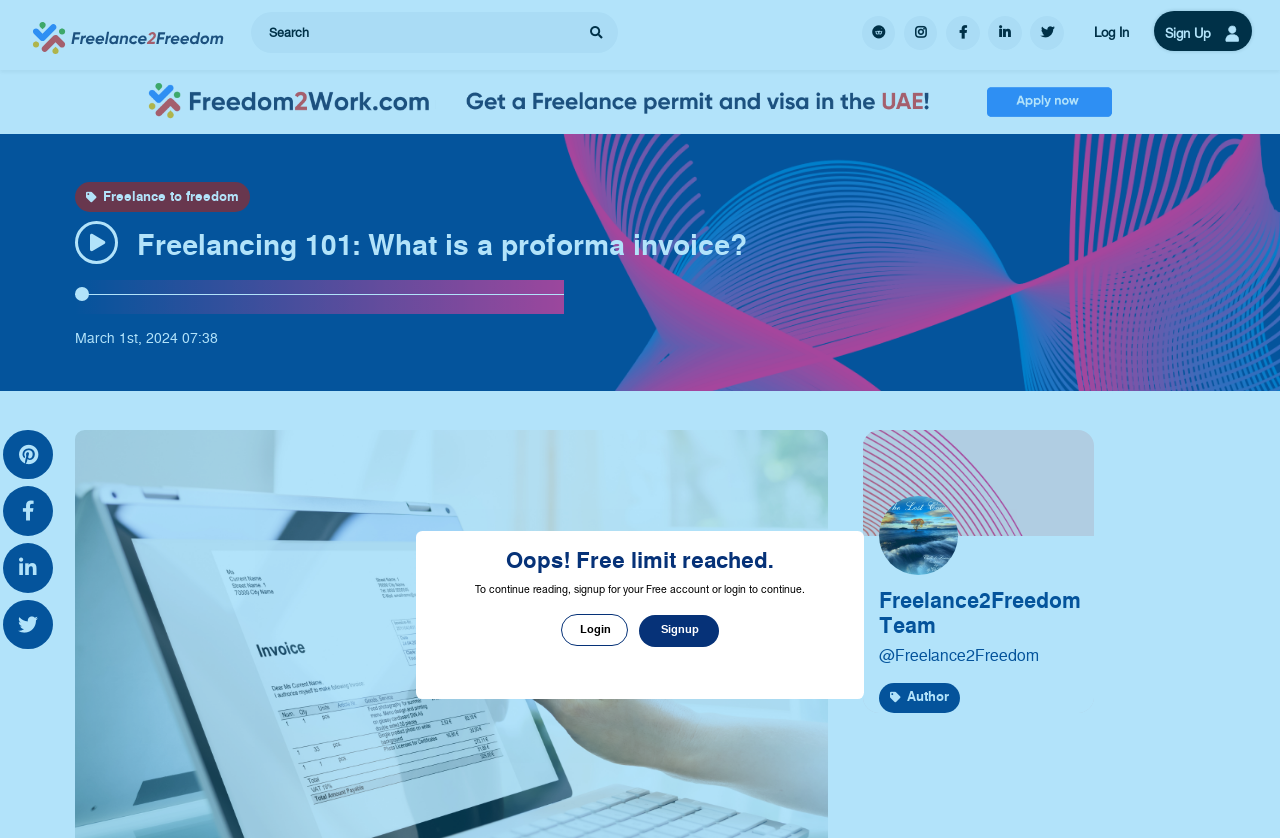Pinpoint the bounding box coordinates of the element that must be clicked to accomplish the following instruction: "search for something". The coordinates should be in the format of four float numbers between 0 and 1, i.e., [left, top, right, bottom].

[0.245, 0.018, 0.604, 0.078]